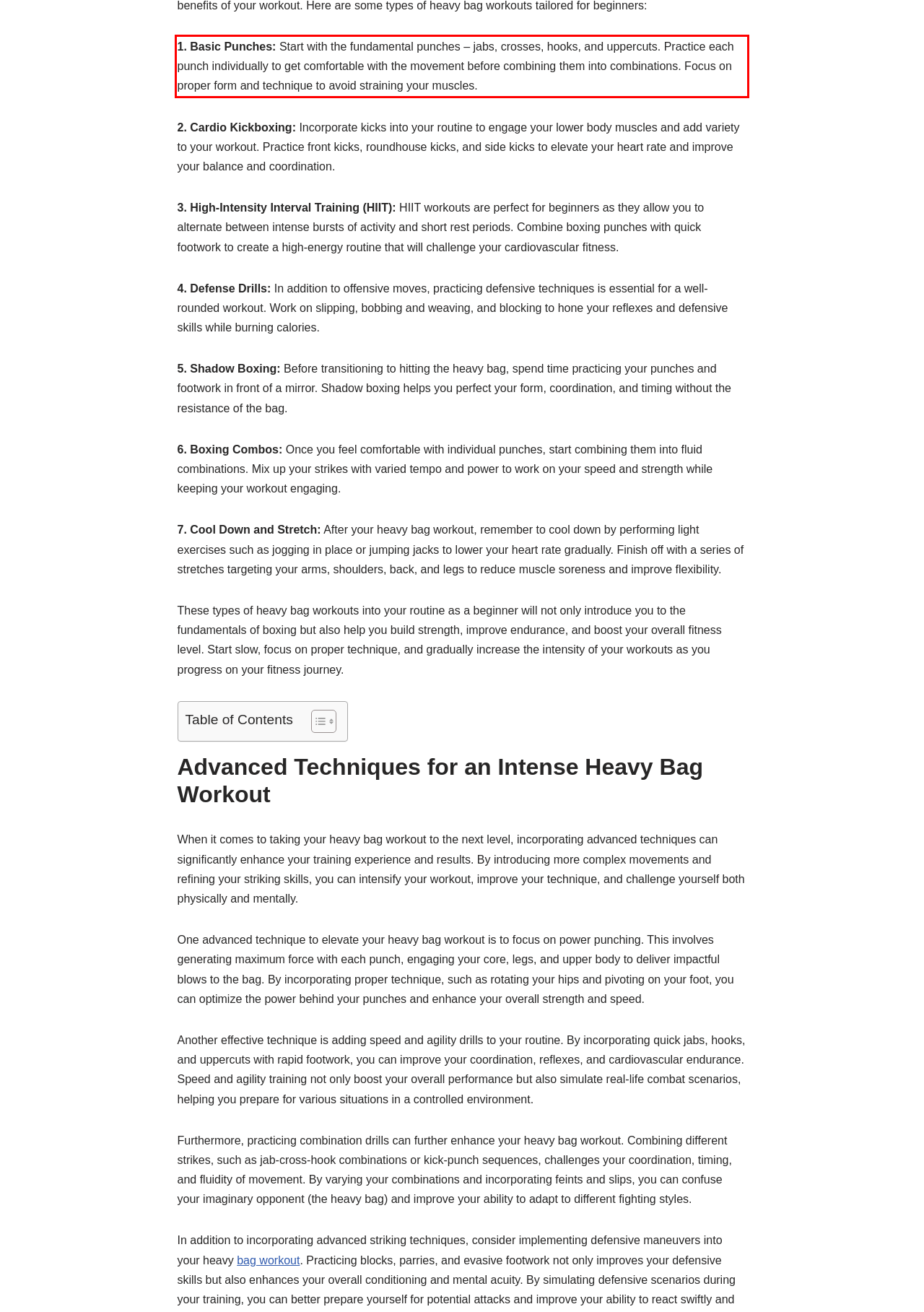Using OCR, extract the text content found within the red bounding box in the given webpage screenshot.

1. Basic Punches: Start with the fundamental punches – jabs, crosses, hooks, and uppercuts. Practice each punch individually to get comfortable with the movement before combining them into combinations. Focus on proper form and technique to avoid straining your muscles.